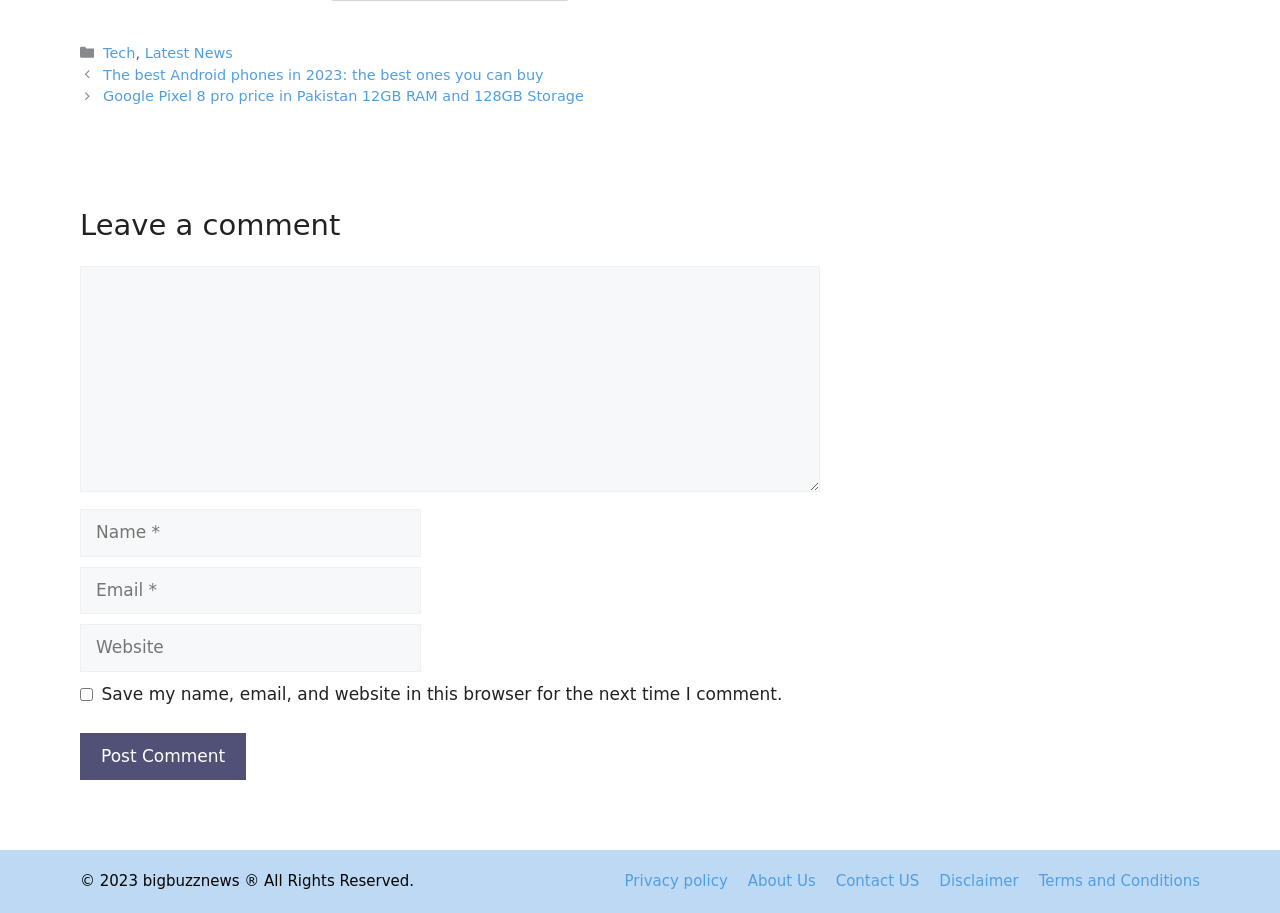Highlight the bounding box of the UI element that corresponds to this description: "parent_node: Comment name="author" placeholder="Name *"".

[0.062, 0.558, 0.329, 0.61]